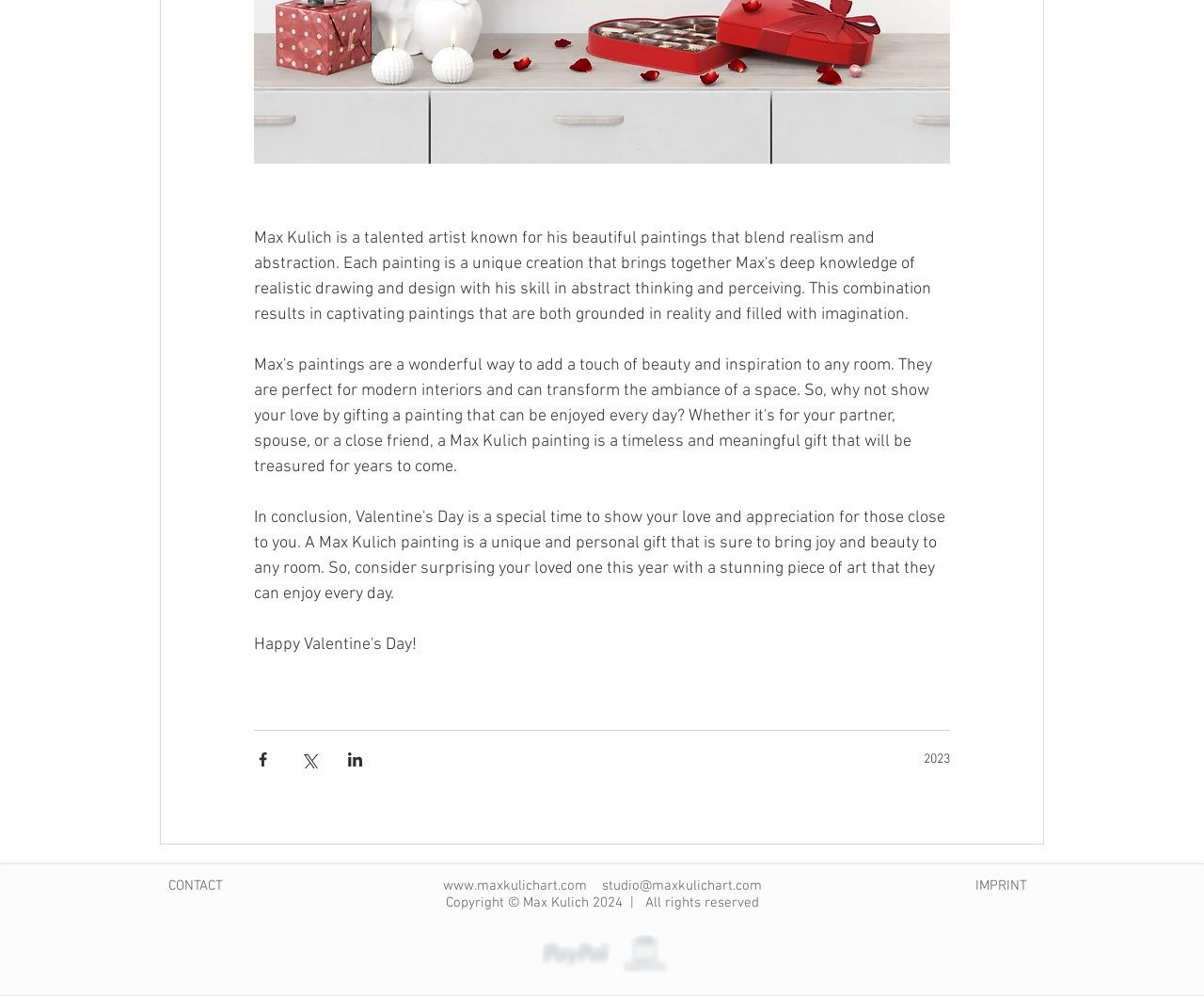What is the year of copyright?
Using the picture, provide a one-word or short phrase answer.

2024